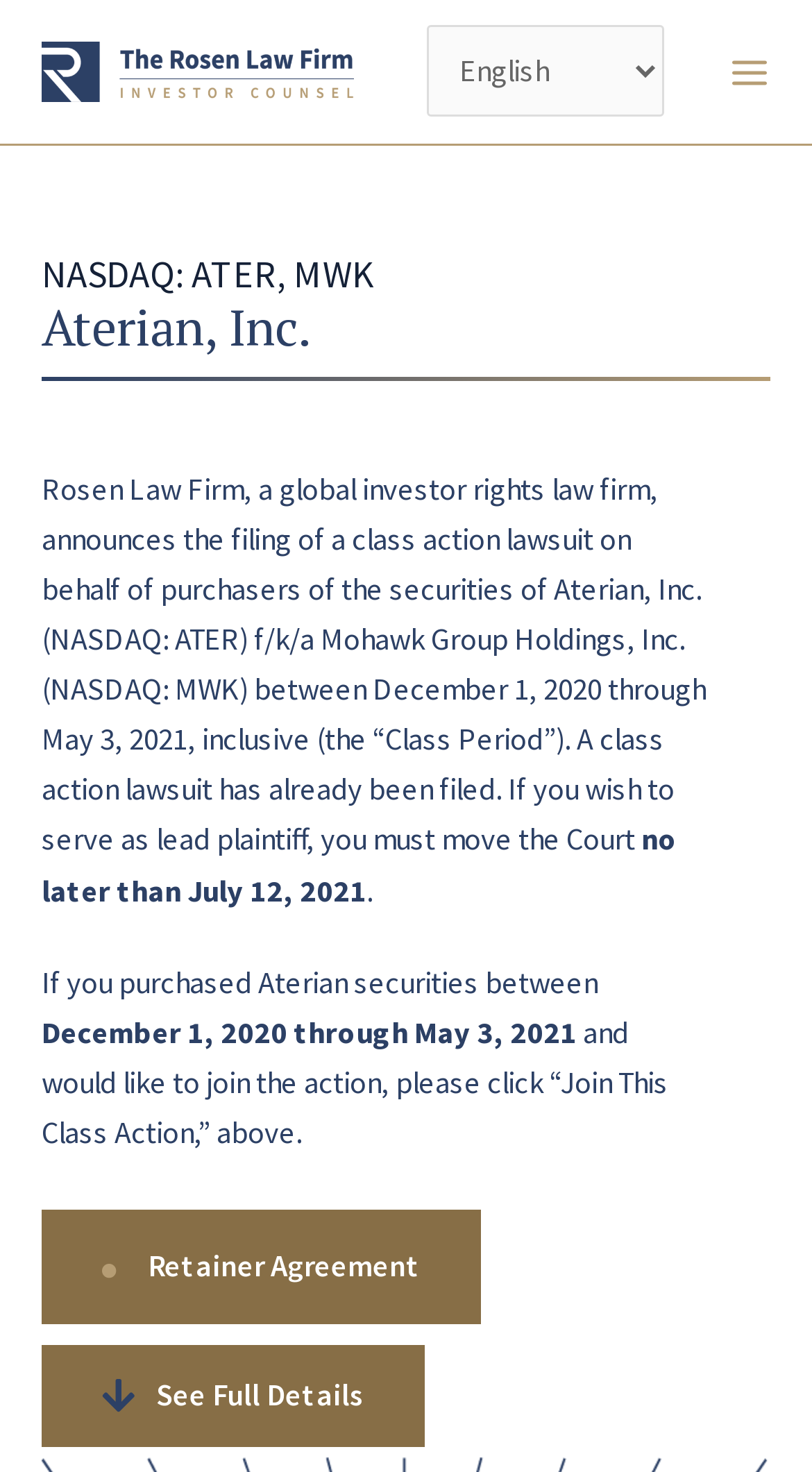Provide your answer in one word or a succinct phrase for the question: 
What is the deadline to move the Court?

July 12, 2021